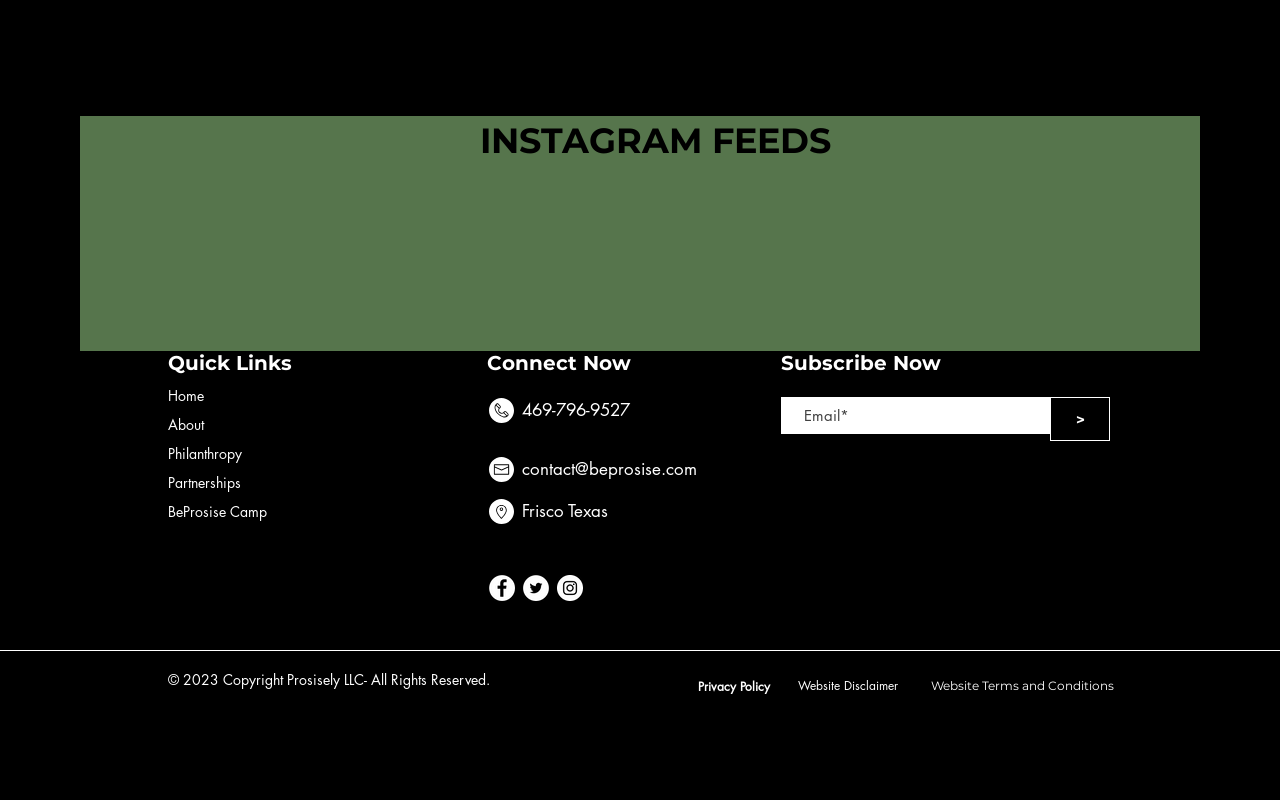Using the information in the image, could you please answer the following question in detail:
How many quick links are available on the webpage?

I counted the number of links in the 'Site' navigation, which includes Home, About, Philanthropy, Partnerships, and BeProsise Camp links, and found that there are 5 quick links available.